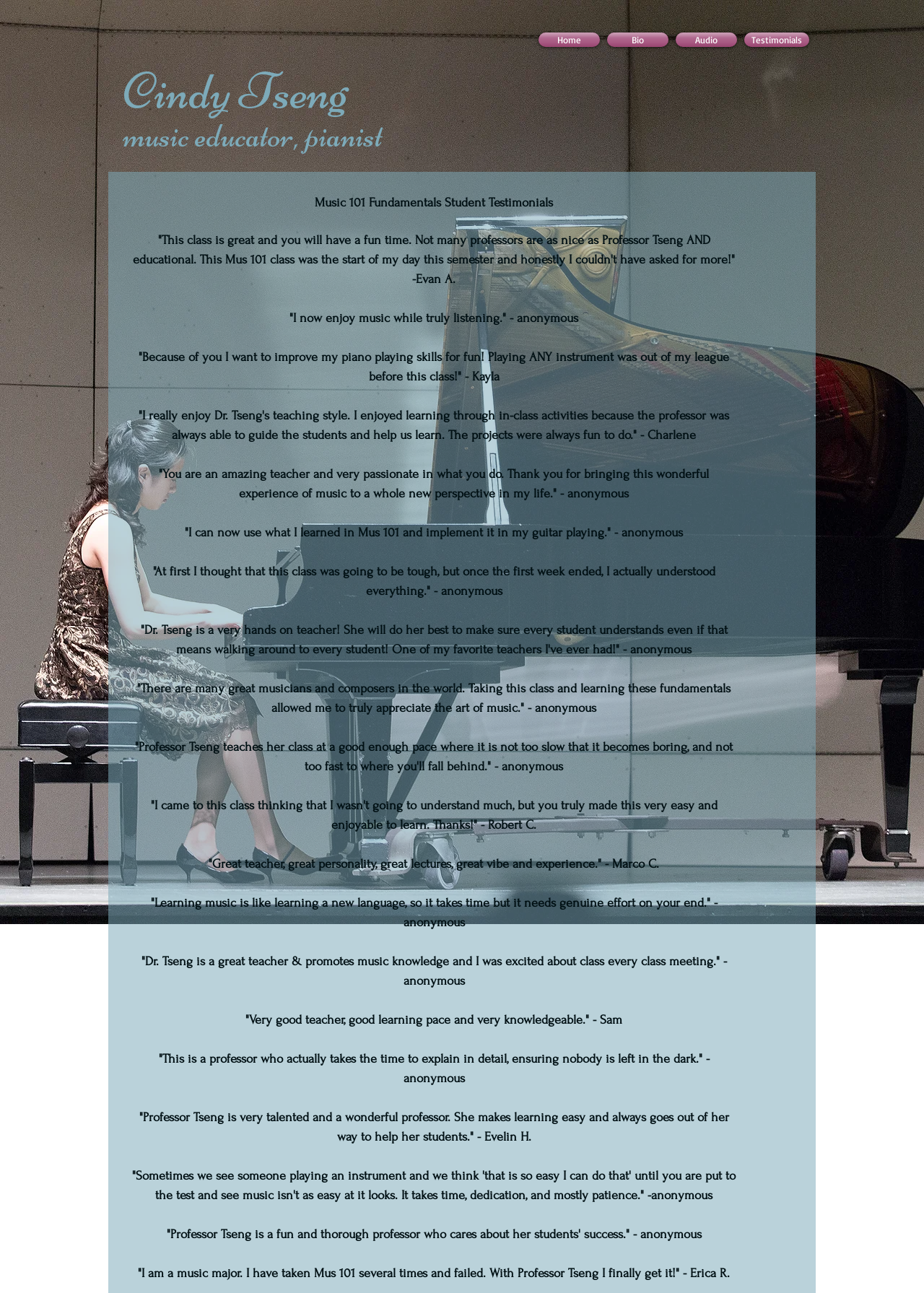Using the information shown in the image, answer the question with as much detail as possible: What is the name of the music educator?

The name of the music educator is mentioned in the heading 'Cindy Tseng' which is located at the top of the webpage, indicating that the webpage is about her and her music education services.